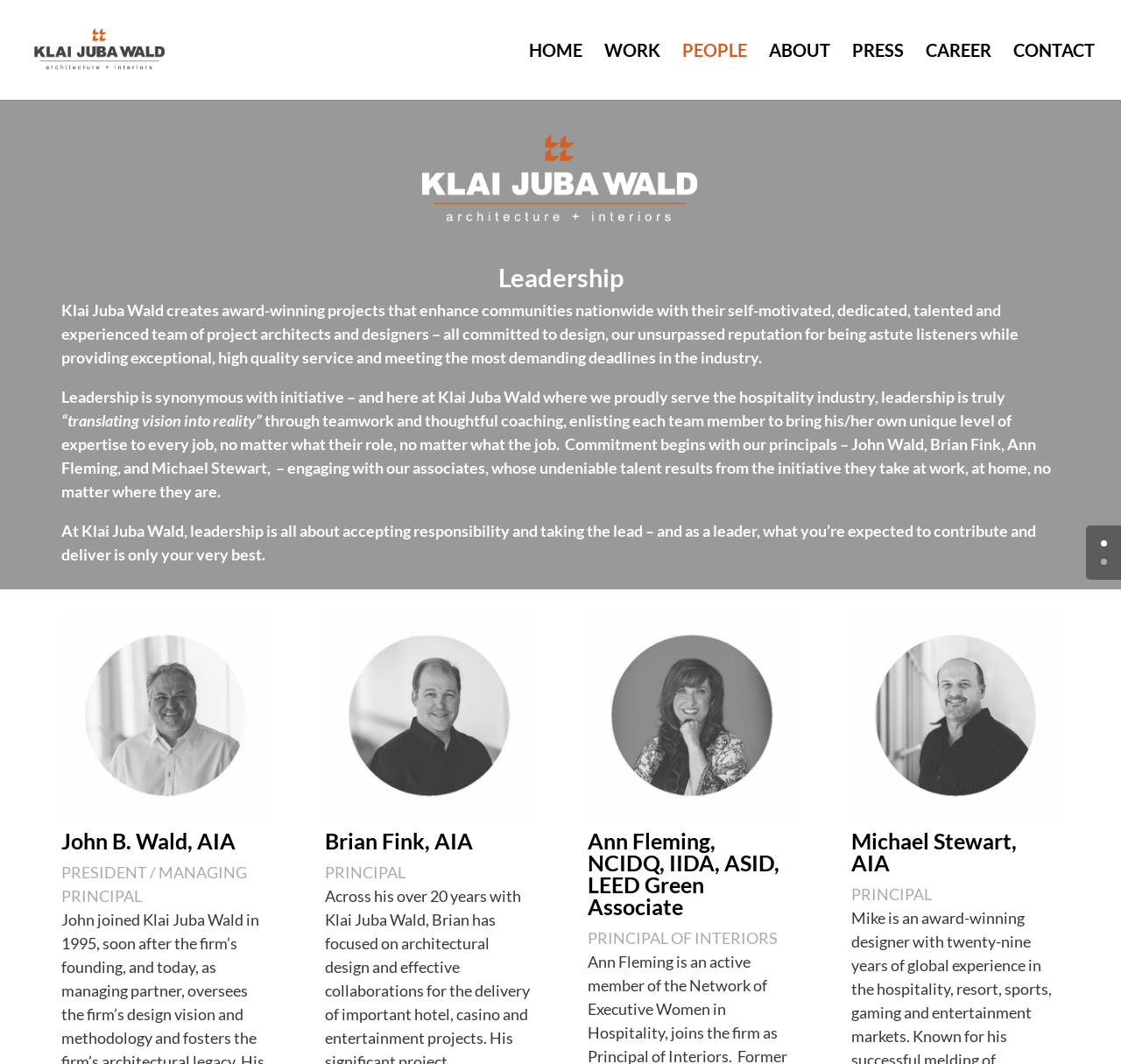Determine the bounding box coordinates for the clickable element to execute this instruction: "View the 1st Pan Caribbean Law Firm Founder Joins AMCC news". Provide the coordinates as four float numbers between 0 and 1, i.e., [left, top, right, bottom].

None